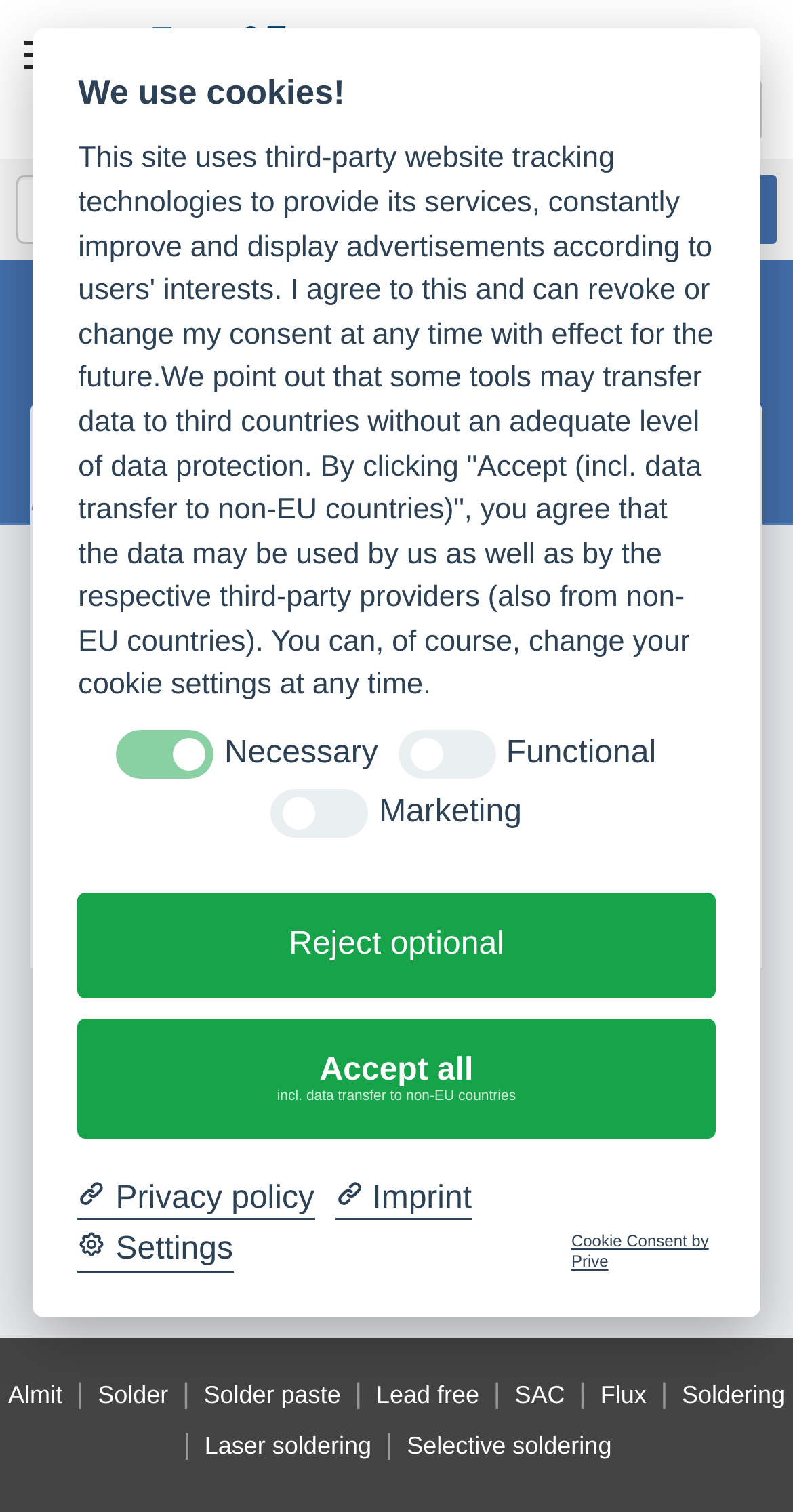Explain the webpage's layout and main content in detail.

This webpage is about dewetting, a technology-related topic. At the top left corner, there is an "almit-logo-web" image, which is a logo of the company. Next to it, there are three links: "Login", "Registration", and a language selection button with an "en" image.

Below the top section, there are several categories of links, including "TECHNOLOGY", "TOP SELLERS", "CONTACTLESS SOLDERING", and many others. These links are arranged in a vertical list, taking up most of the page's width.

On the left side of the page, there are more links, including "SHOP", "SOLDER WIRE", "SOLDER WIRE LEAD FREE", and others. These links are also arranged vertically and are grouped into sections.

The majority of the page is filled with links to various soldering products, including LFM-48, LFM-22, LFM-23, and many others. Each product has multiple variations, and the links are arranged in a long list that takes up most of the page's content area.

There are no images on the page except for the logo and the language selection button. The overall layout is dense, with many links and minimal whitespace.